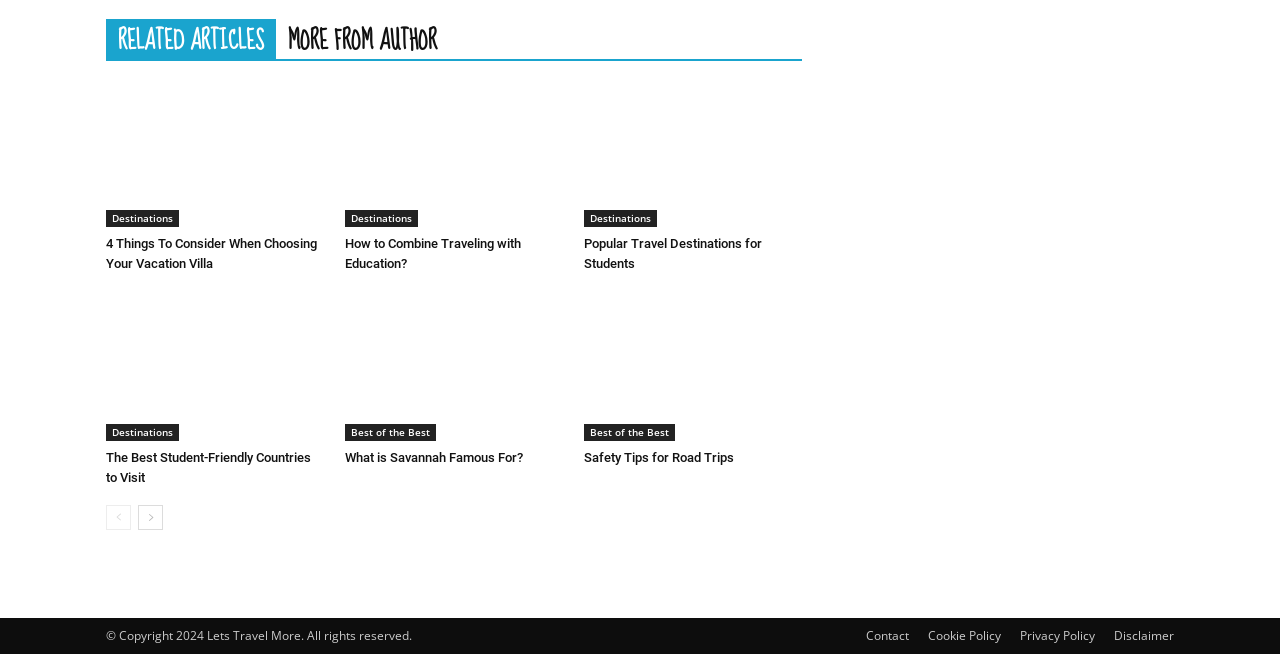Locate the bounding box coordinates of the UI element described by: "aria-label="prev-page"". Provide the coordinates as four float numbers between 0 and 1, formatted as [left, top, right, bottom].

[0.083, 0.772, 0.102, 0.811]